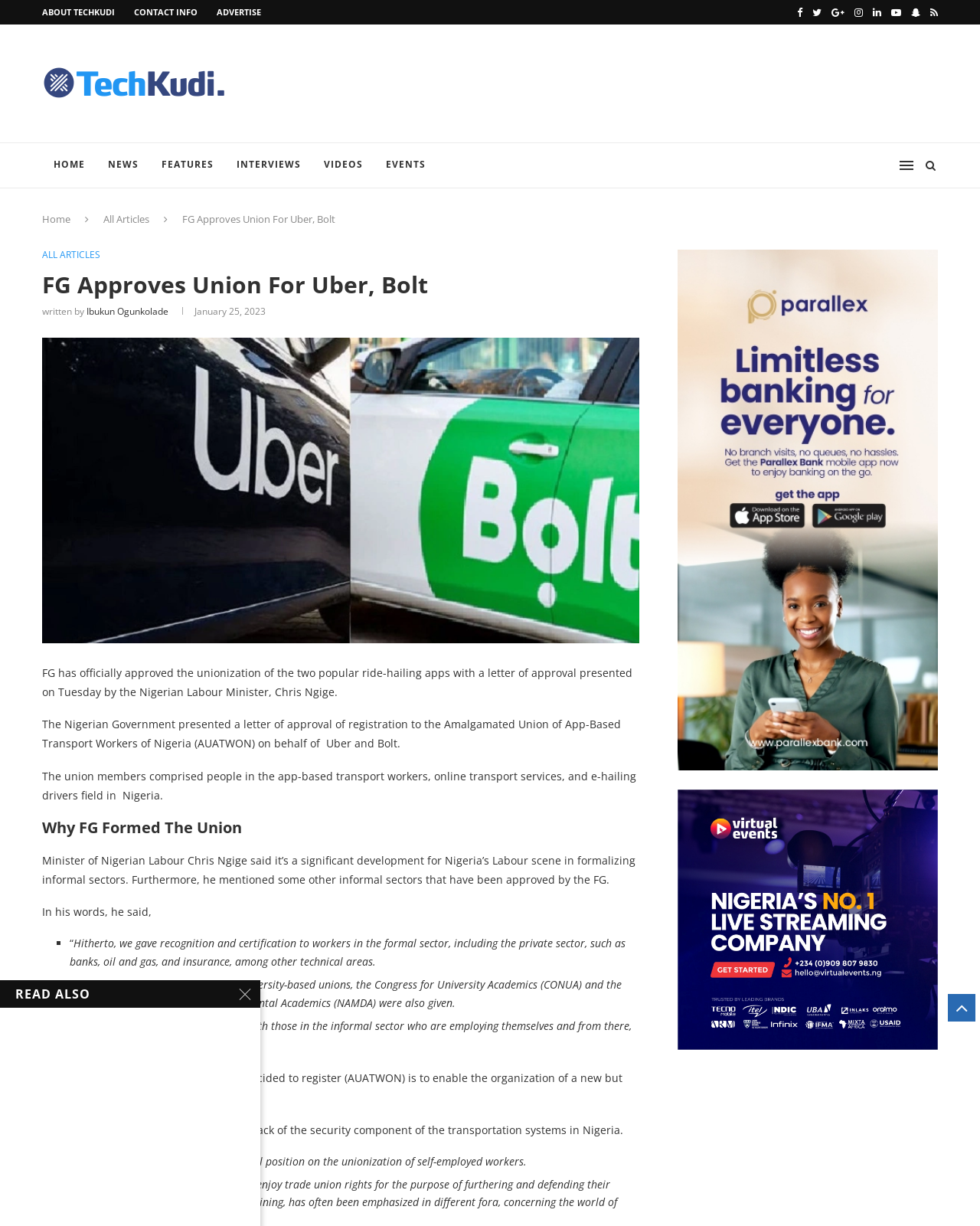Please provide the bounding box coordinates for the element that needs to be clicked to perform the instruction: "Click on NEWS". The coordinates must consist of four float numbers between 0 and 1, formatted as [left, top, right, bottom].

[0.098, 0.116, 0.153, 0.154]